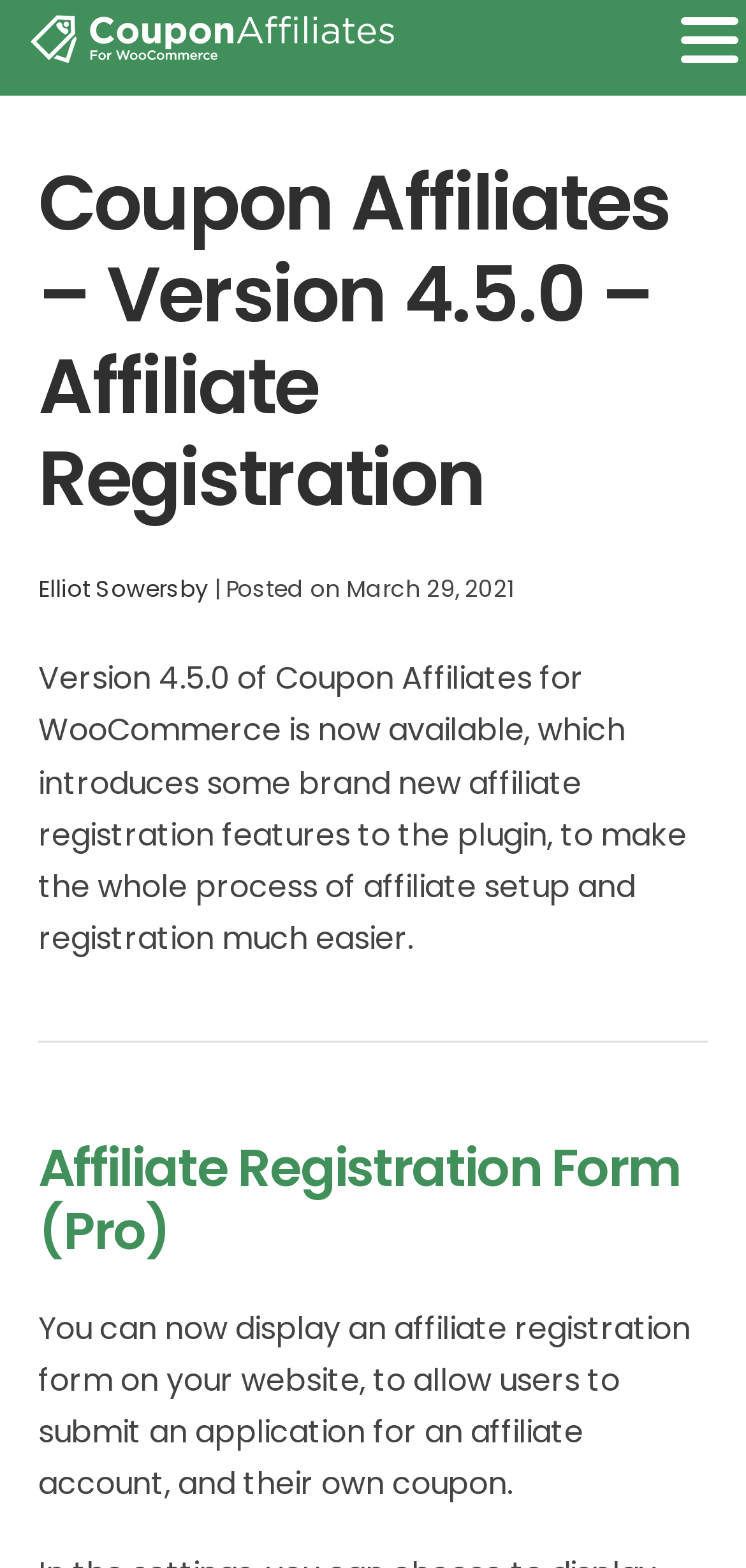Return the bounding box coordinates of the UI element that corresponds to this description: "Elliot Sowersby". The coordinates must be given as four float numbers in the range of 0 and 1, [left, top, right, bottom].

[0.051, 0.365, 0.279, 0.386]